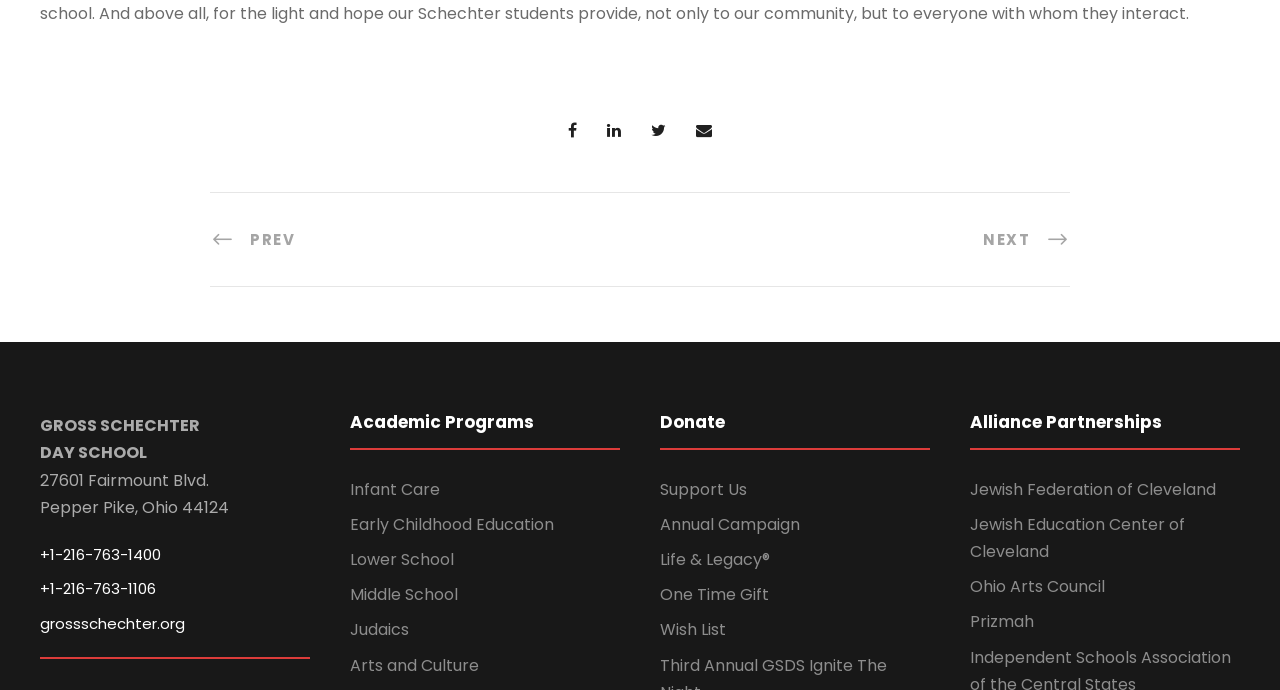What is the name of the school?
Answer with a single word or phrase by referring to the visual content.

GROSS SCHECHTER